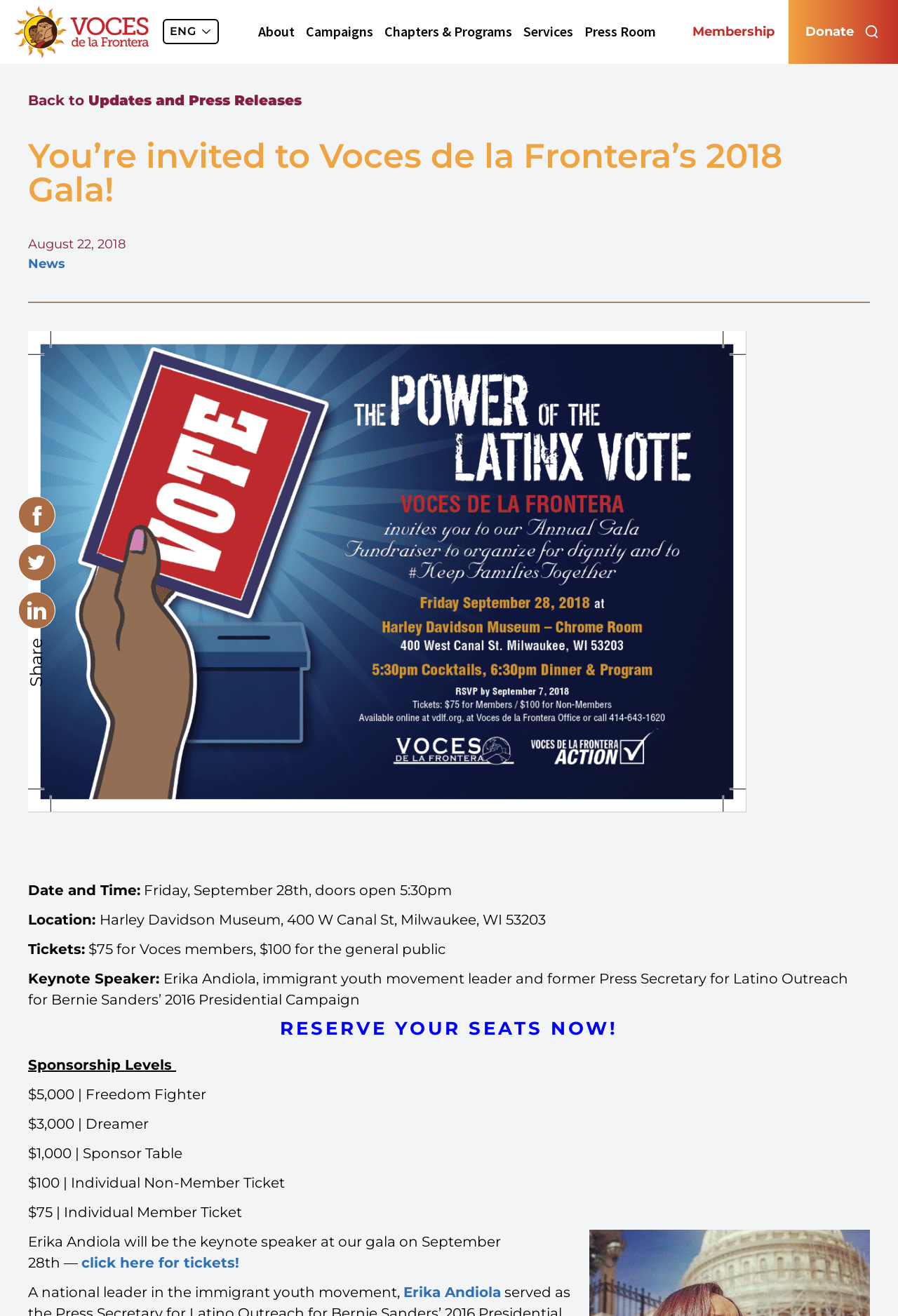Where is the event located?
Based on the image, provide a one-word or brief-phrase response.

Harley Davidson Museum